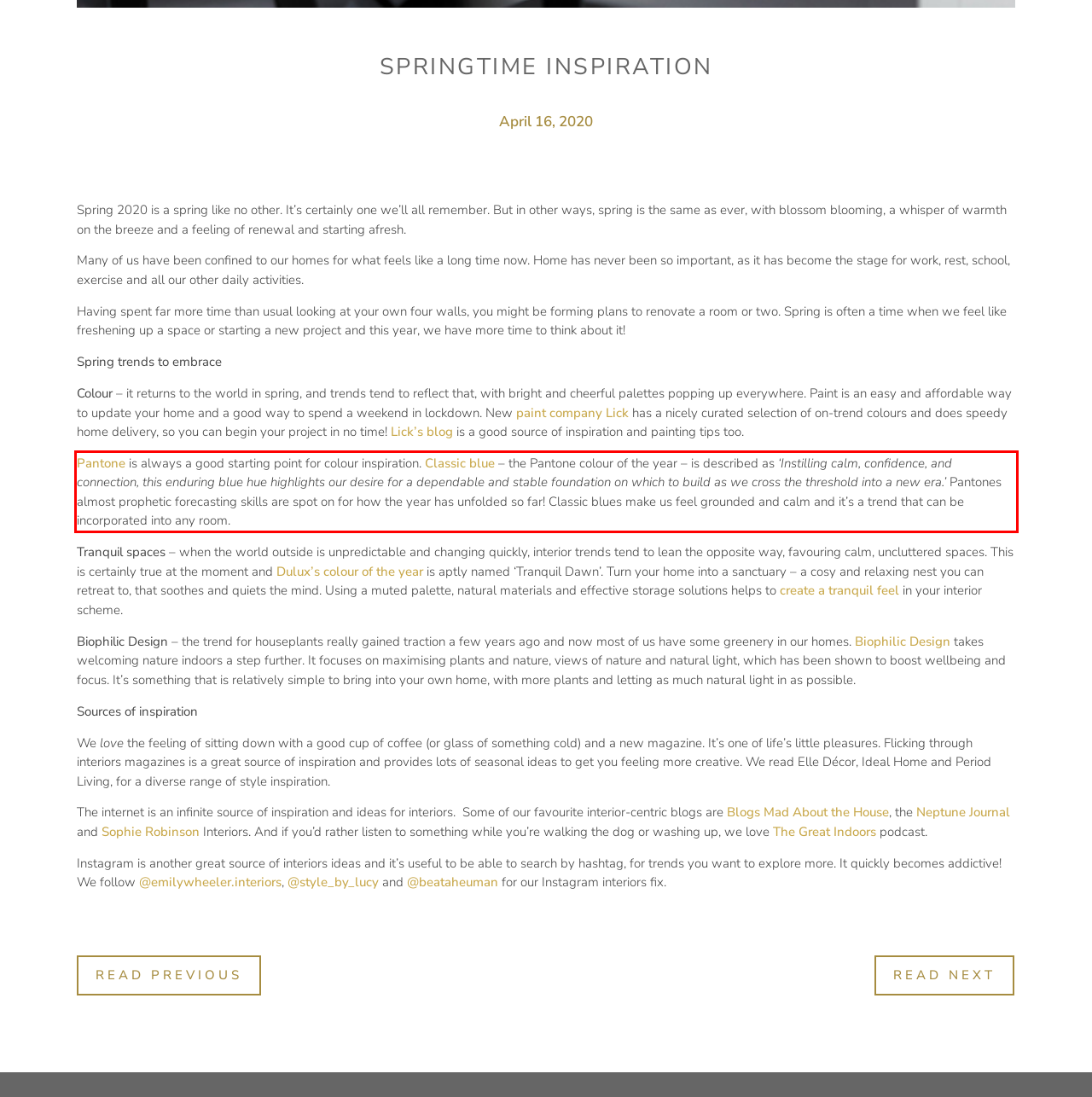Given a webpage screenshot, identify the text inside the red bounding box using OCR and extract it.

Pantone is always a good starting point for colour inspiration. Classic blue – the Pantone colour of the year – is described as ‘Instilling calm, confidence, and connection, this enduring blue hue highlights our desire for a dependable and stable foundation on which to build as we cross the threshold into a new era.’ Pantones almost prophetic forecasting skills are spot on for how the year has unfolded so far! Classic blues make us feel grounded and calm and it’s a trend that can be incorporated into any room.